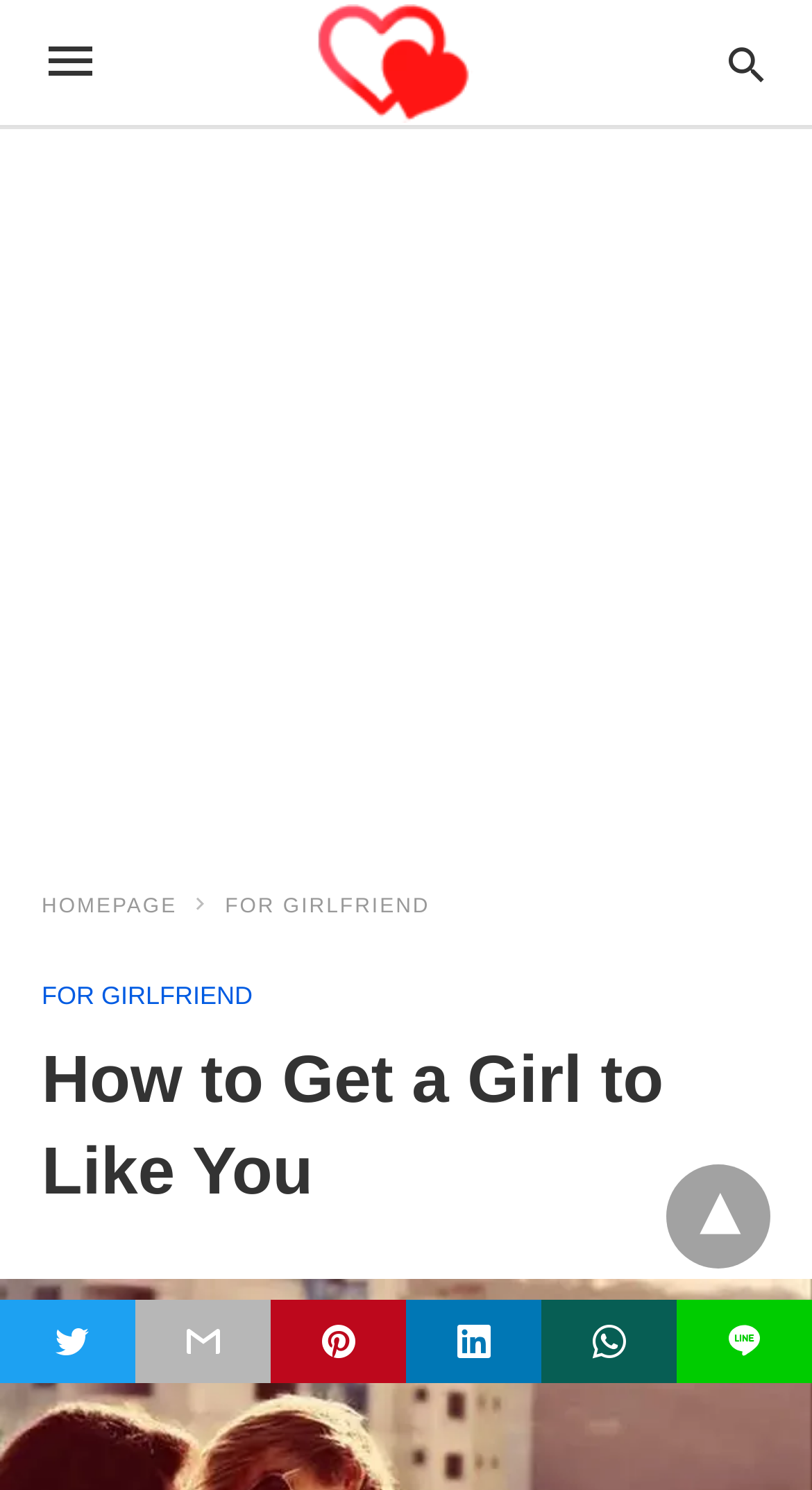Determine the bounding box coordinates of the region to click in order to accomplish the following instruction: "View Developer Guide". Provide the coordinates as four float numbers between 0 and 1, specifically [left, top, right, bottom].

None